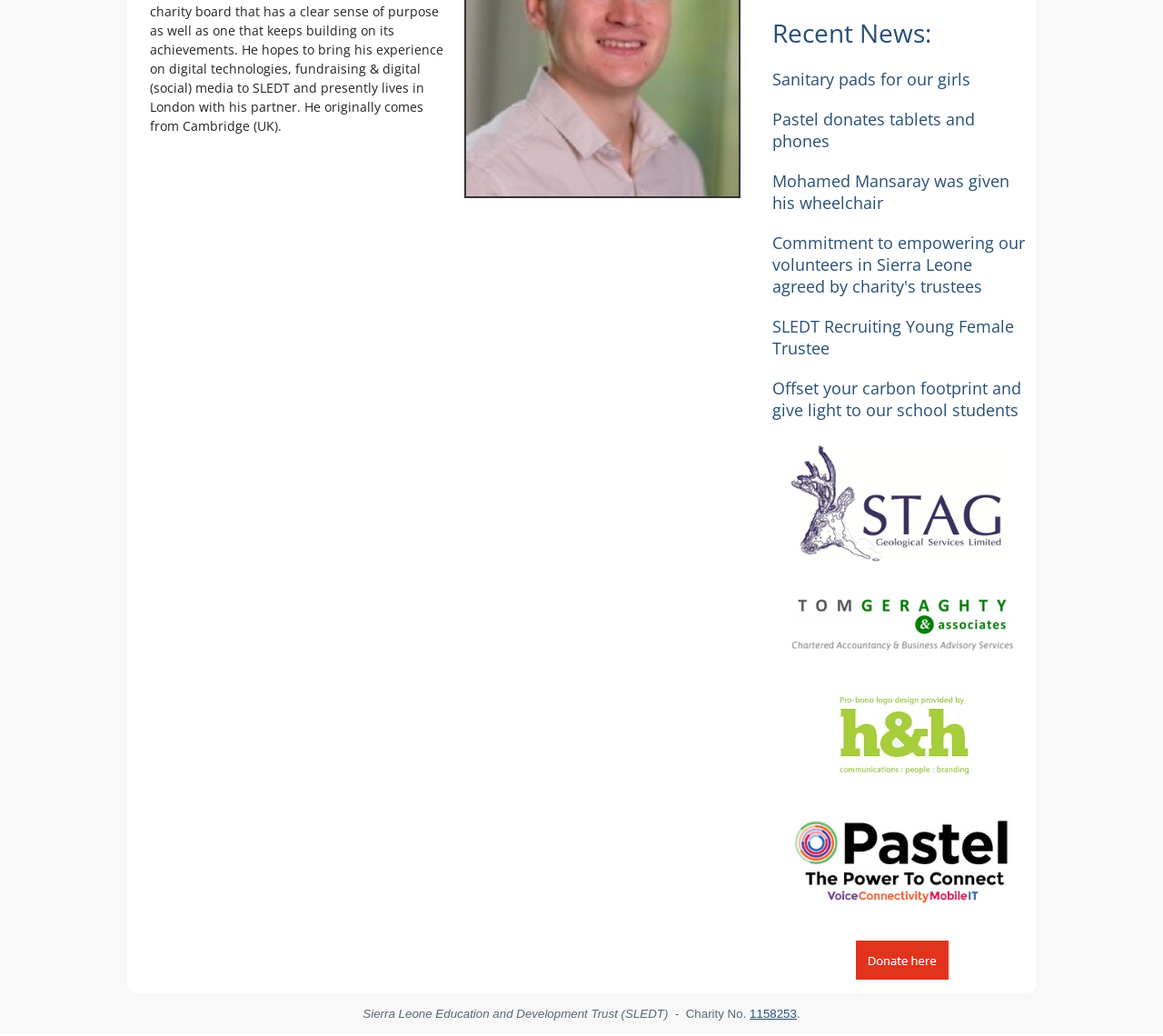Given the description: "Pastel donates tablets and phones", determine the bounding box coordinates of the UI element. The coordinates should be formatted as four float numbers between 0 and 1, [left, top, right, bottom].

[0.664, 0.104, 0.838, 0.146]